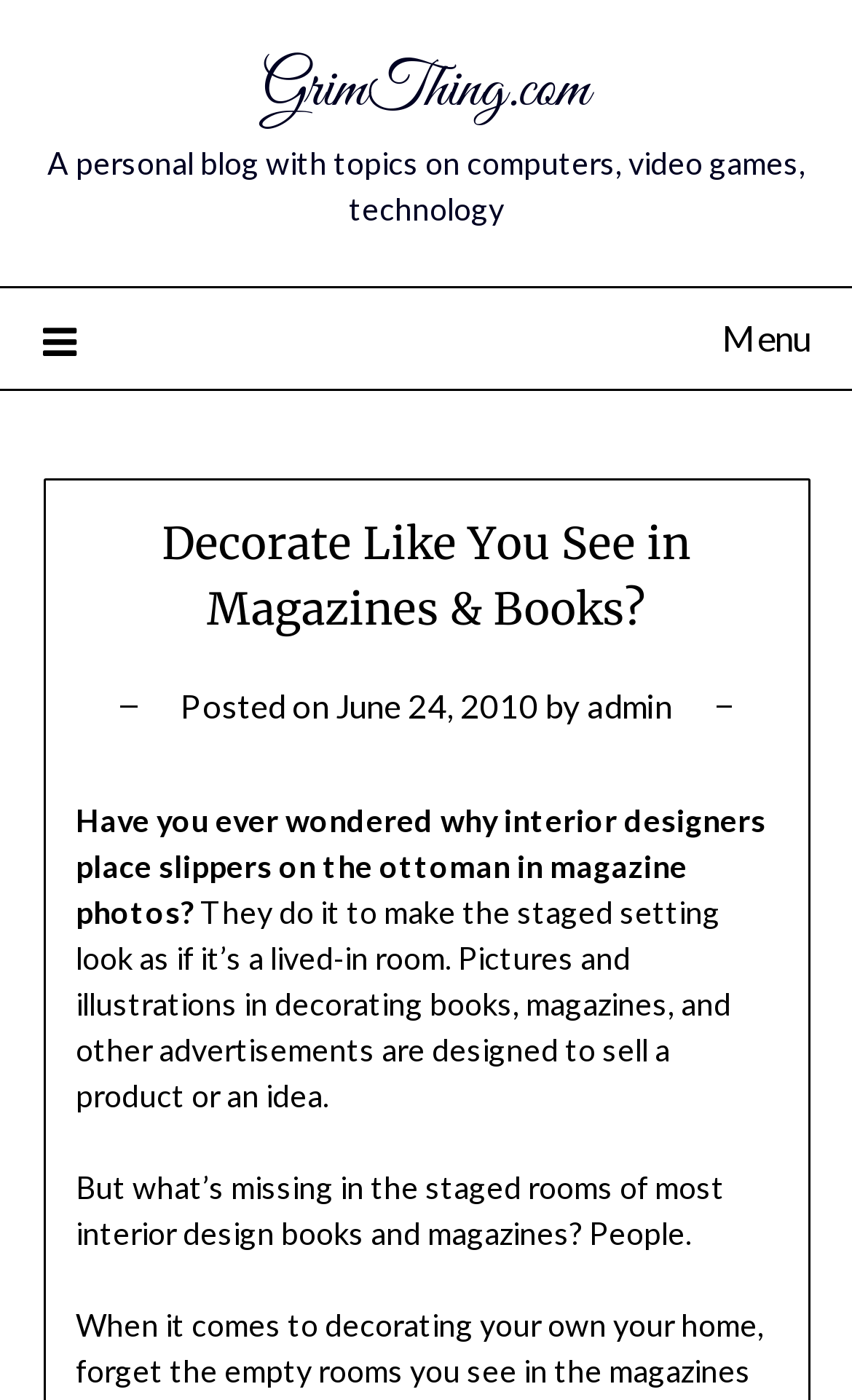Could you identify the text that serves as the heading for this webpage?

Decorate Like You See in Magazines & Books?